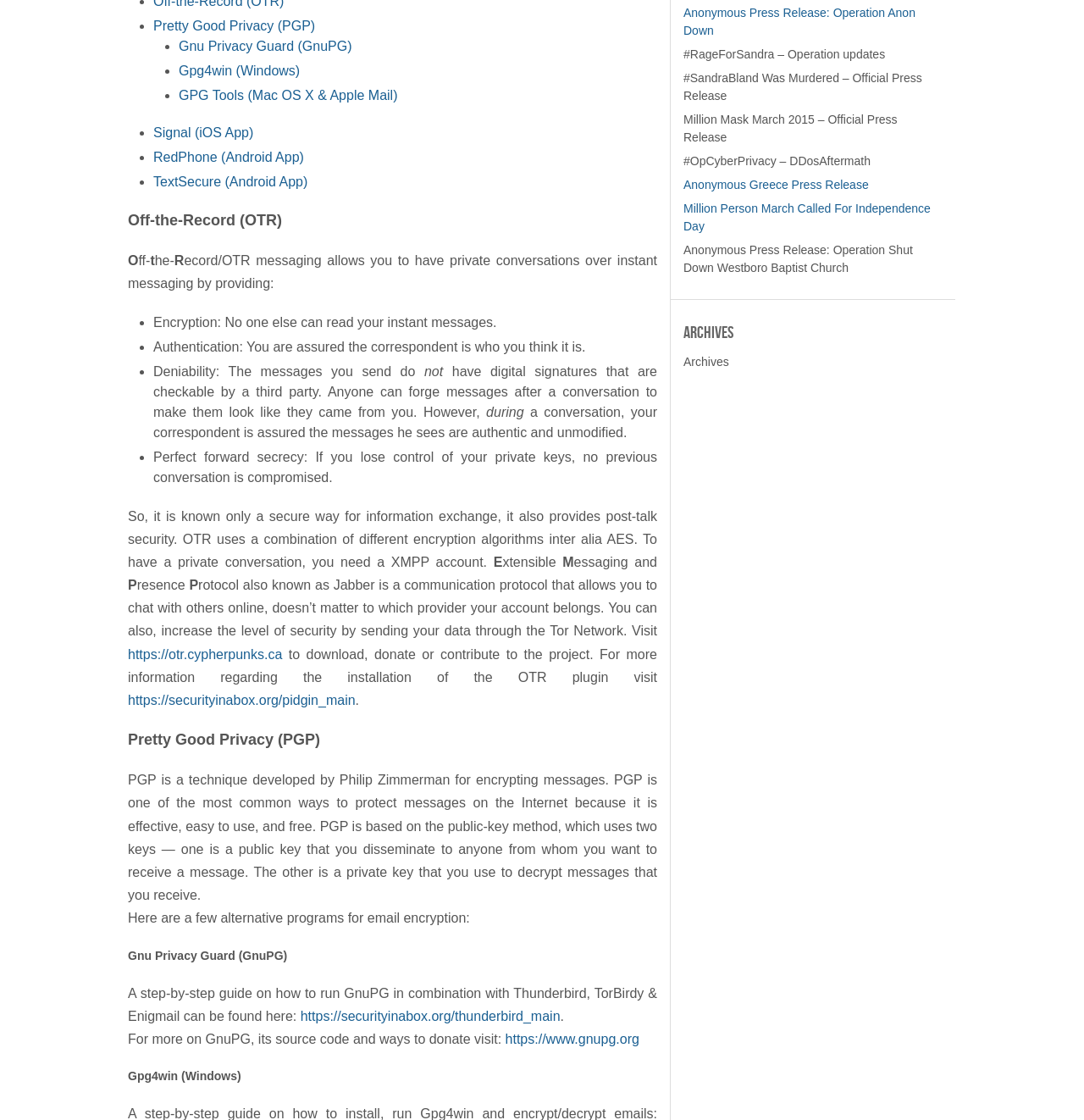Find the bounding box coordinates for the HTML element specified by: "TextSecure (Android App)".

[0.141, 0.156, 0.284, 0.169]